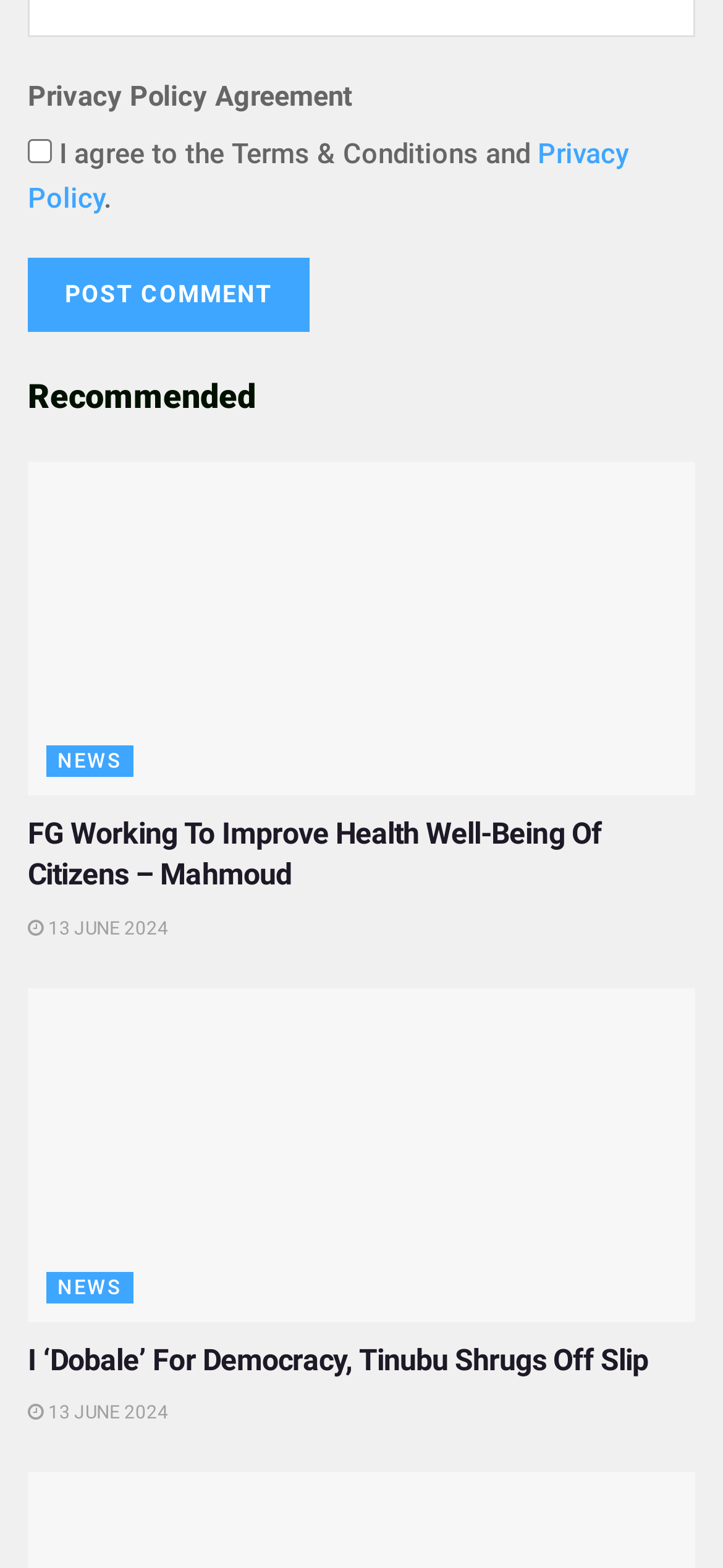Please locate the clickable area by providing the bounding box coordinates to follow this instruction: "Explore the TV Show Recaps category".

None